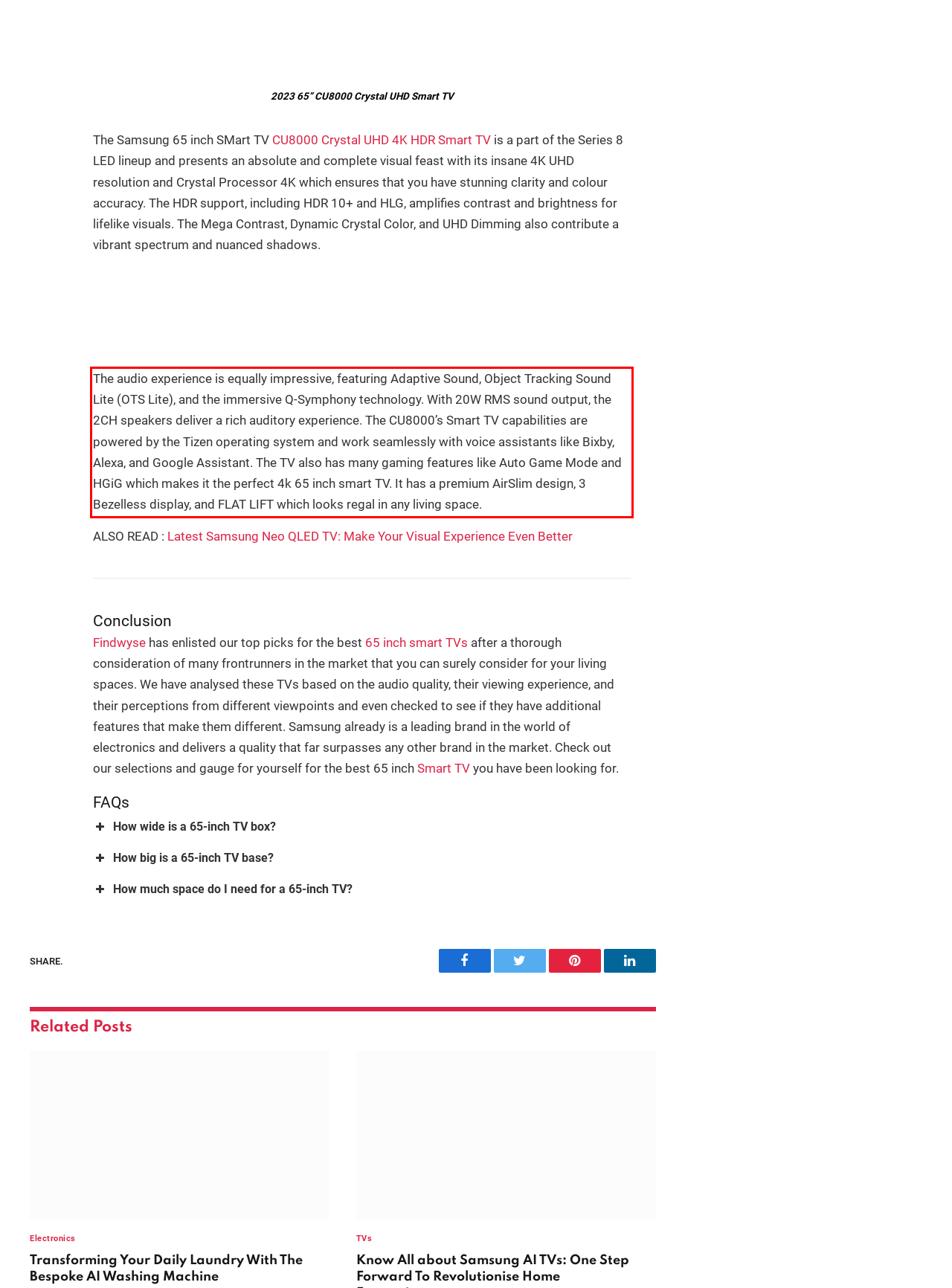Please examine the webpage screenshot containing a red bounding box and use OCR to recognize and output the text inside the red bounding box.

The audio experience is equally impressive, featuring Adaptive Sound, Object Tracking Sound Lite (OTS Lite), and the immersive Q-Symphony technology. With 20W RMS sound output, the 2CH speakers deliver a rich auditory experience. The CU8000’s Smart TV capabilities are powered by the Tizen operating system and work seamlessly with voice assistants like Bixby, Alexa, and Google Assistant. The TV also has many gaming features like Auto Game Mode and HGiG which makes it the perfect 4k 65 inch smart TV. It has a premium AirSlim design, 3 Bezelless display, and FLAT LIFT which looks regal in any living space.